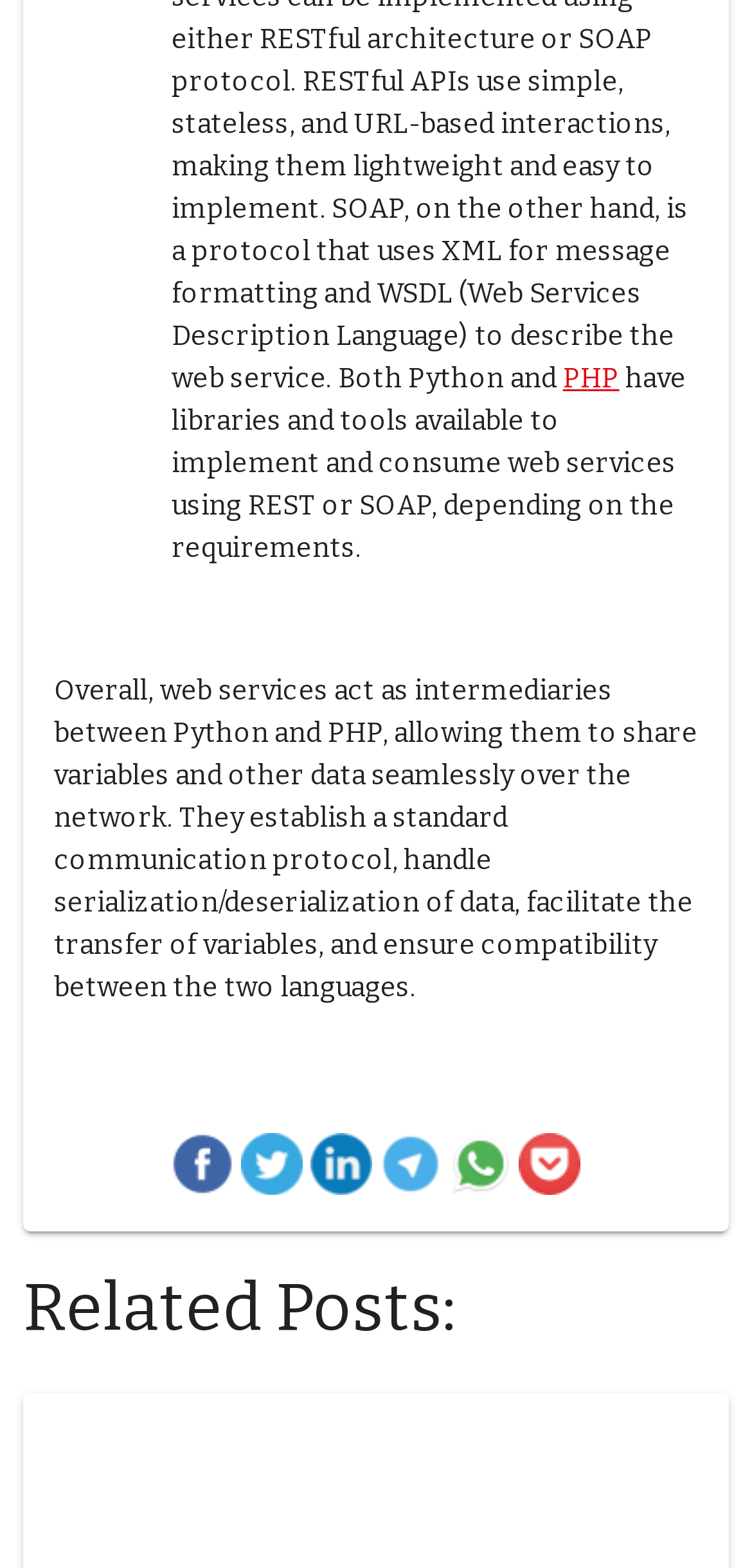What is the topic of the related posts?
Respond to the question with a single word or phrase according to the image.

Not specified